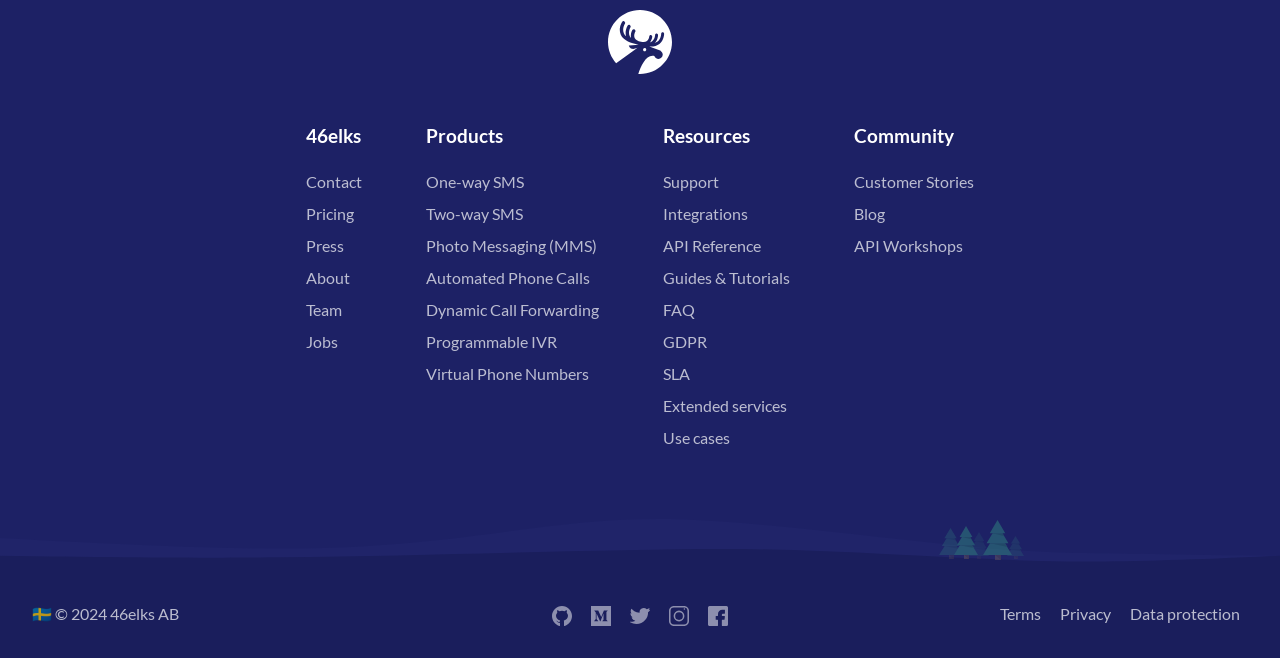Find the bounding box coordinates of the clickable element required to execute the following instruction: "View Alasdair Stuart's profile". Provide the coordinates as four float numbers between 0 and 1, i.e., [left, top, right, bottom].

None